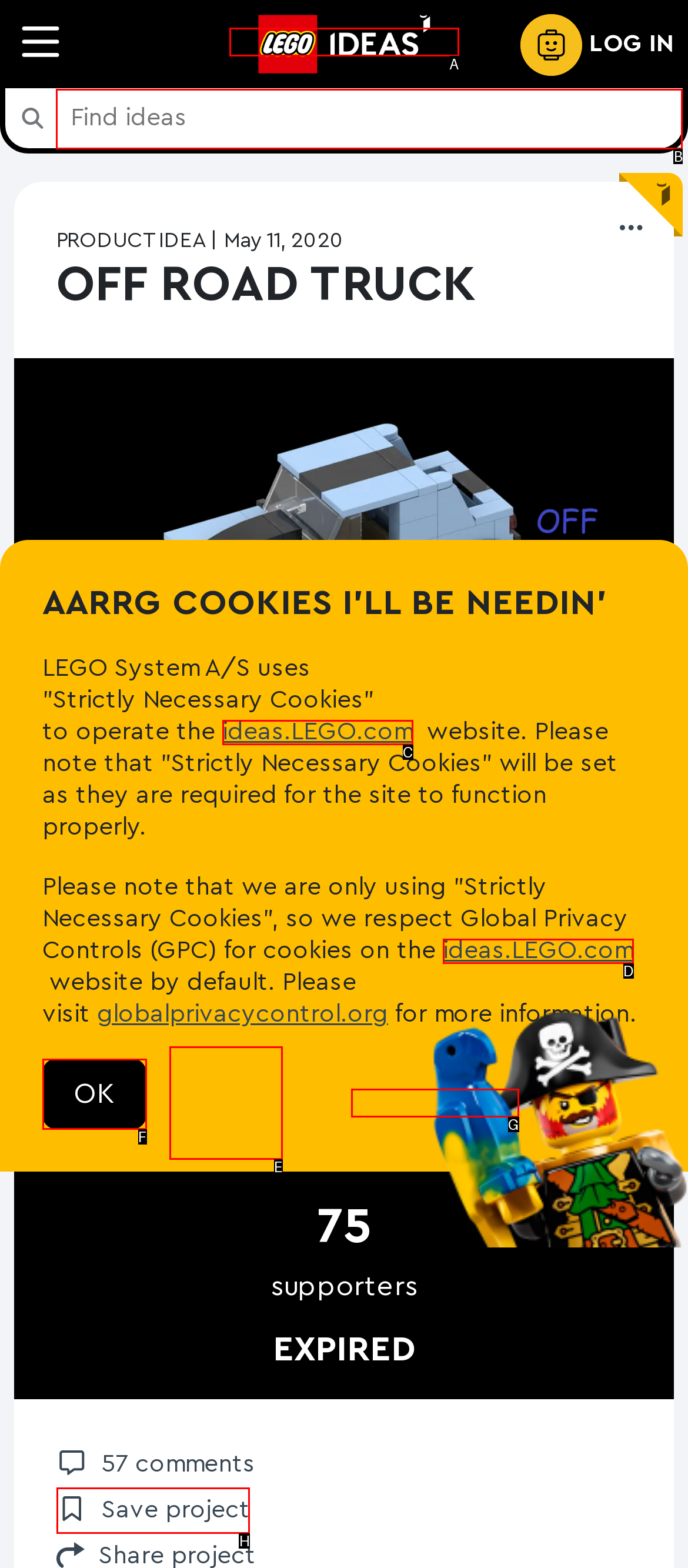Which HTML element should be clicked to perform the following task: Search for something
Reply with the letter of the appropriate option.

B